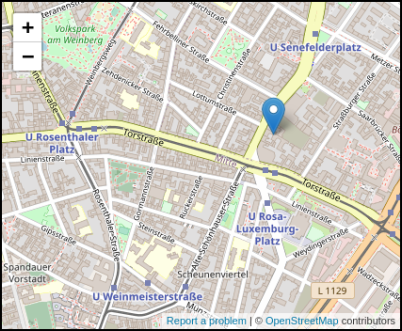Generate an elaborate caption that covers all aspects of the image.

The image features a detailed map highlighting the vicinity of the Free Software Foundation Europe (FSFE) office located in Berlin. The map prominently displays various streets, including Torstraße, and public transit stations such as U Rosenthaler Platz and U Senefelderplatz, making it a useful resource for navigating the area. A blue marker indicates the precise location of the FSFE office, surrounded by notable landmarks and neighborhoods. The map is designed to assist visitors in easily finding the office and discovering the surrounding infrastructure. Additionally, the layout showcases nearby parks and other key points of interest in the Berlin area.